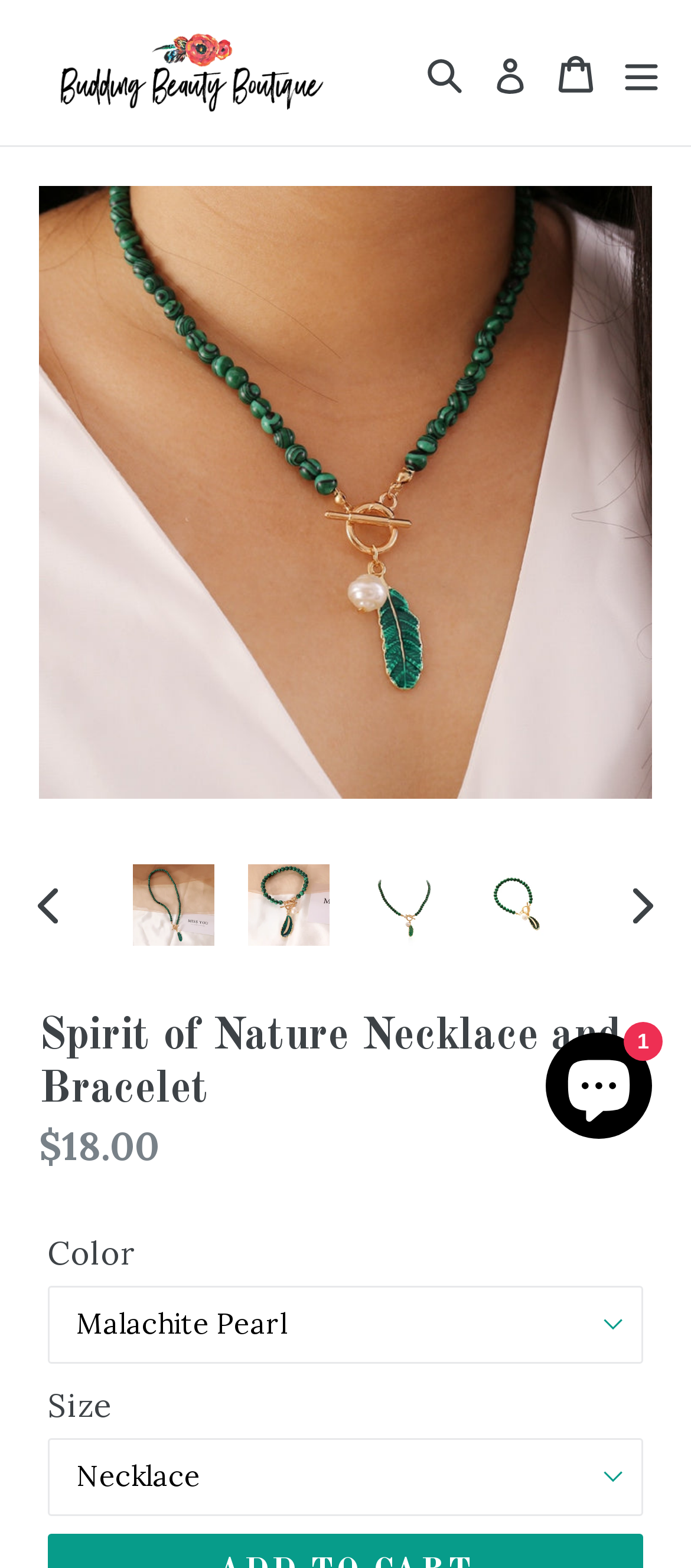What are the two attributes that can be customized for the product?
Using the picture, provide a one-word or short phrase answer.

Color and Size